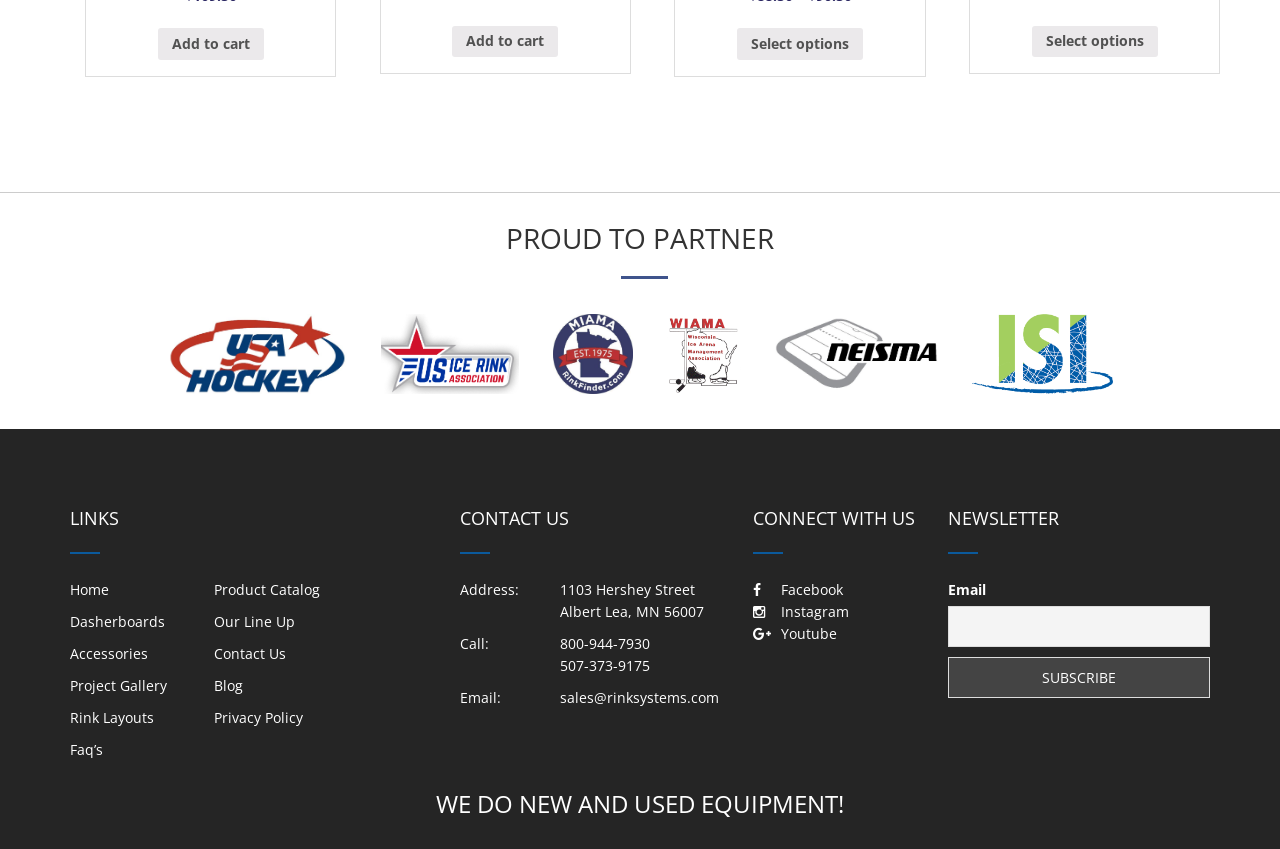Reply to the question with a single word or phrase:
What is the company's address?

1103 Hershey Street